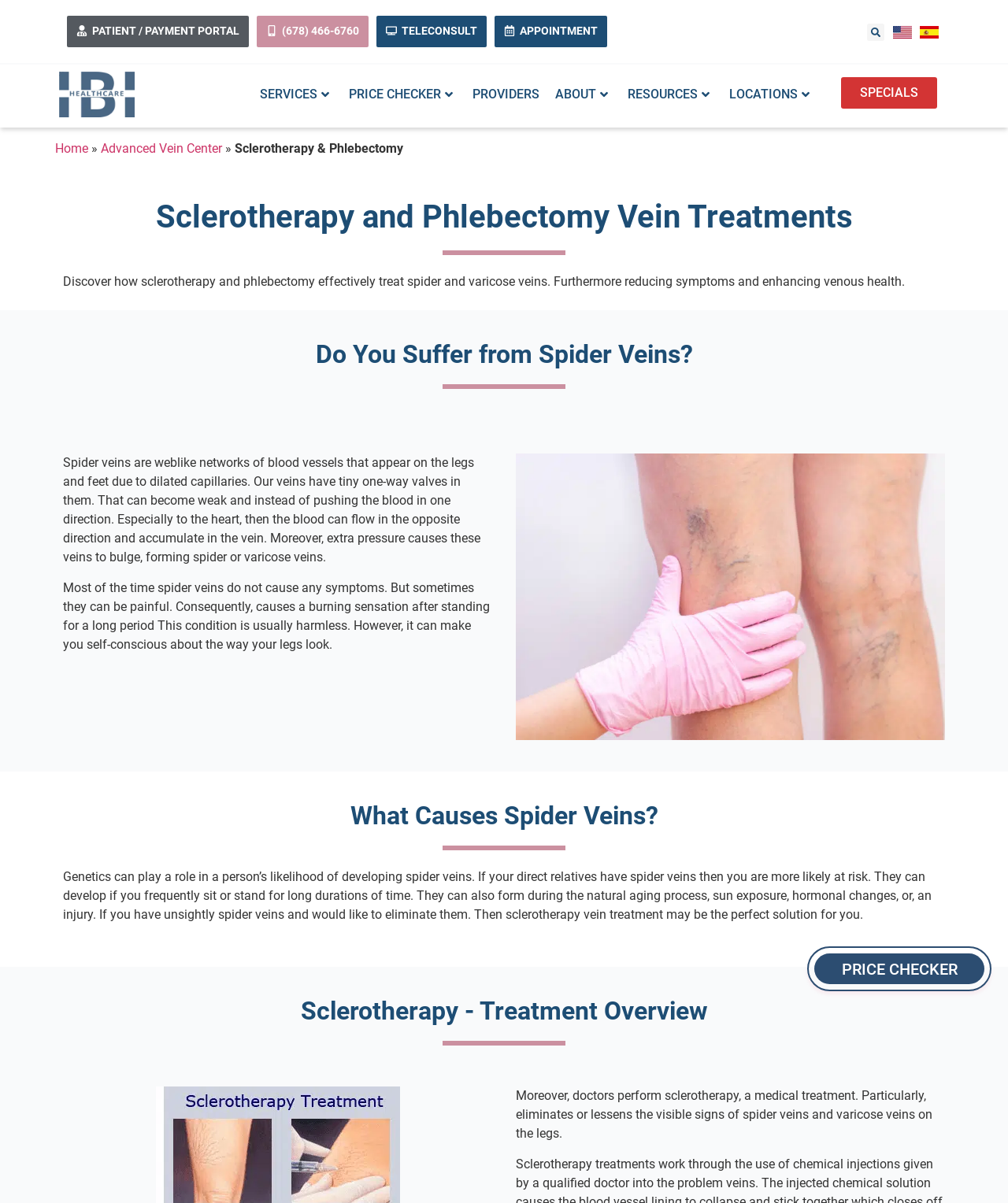What is the difference between spider veins and varicose veins?
Based on the image, answer the question in a detailed manner.

Although the webpage mentions both spider veins and varicose veins, it does not explicitly state the difference between the two. However, it does mention that sclerotherapy can be used to treat both conditions.